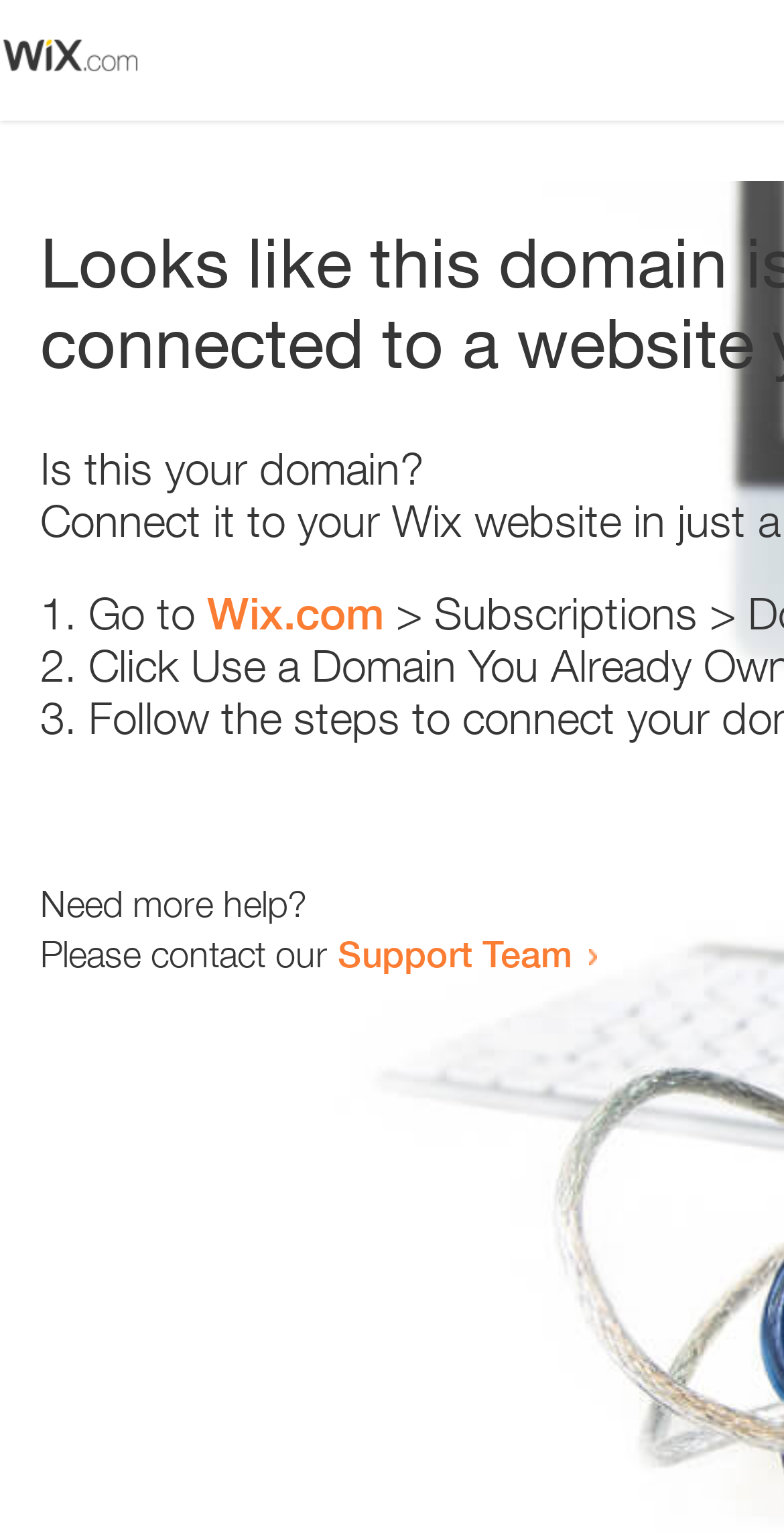What is the text above the list?
Answer the question with a single word or phrase derived from the image.

Is this your domain?